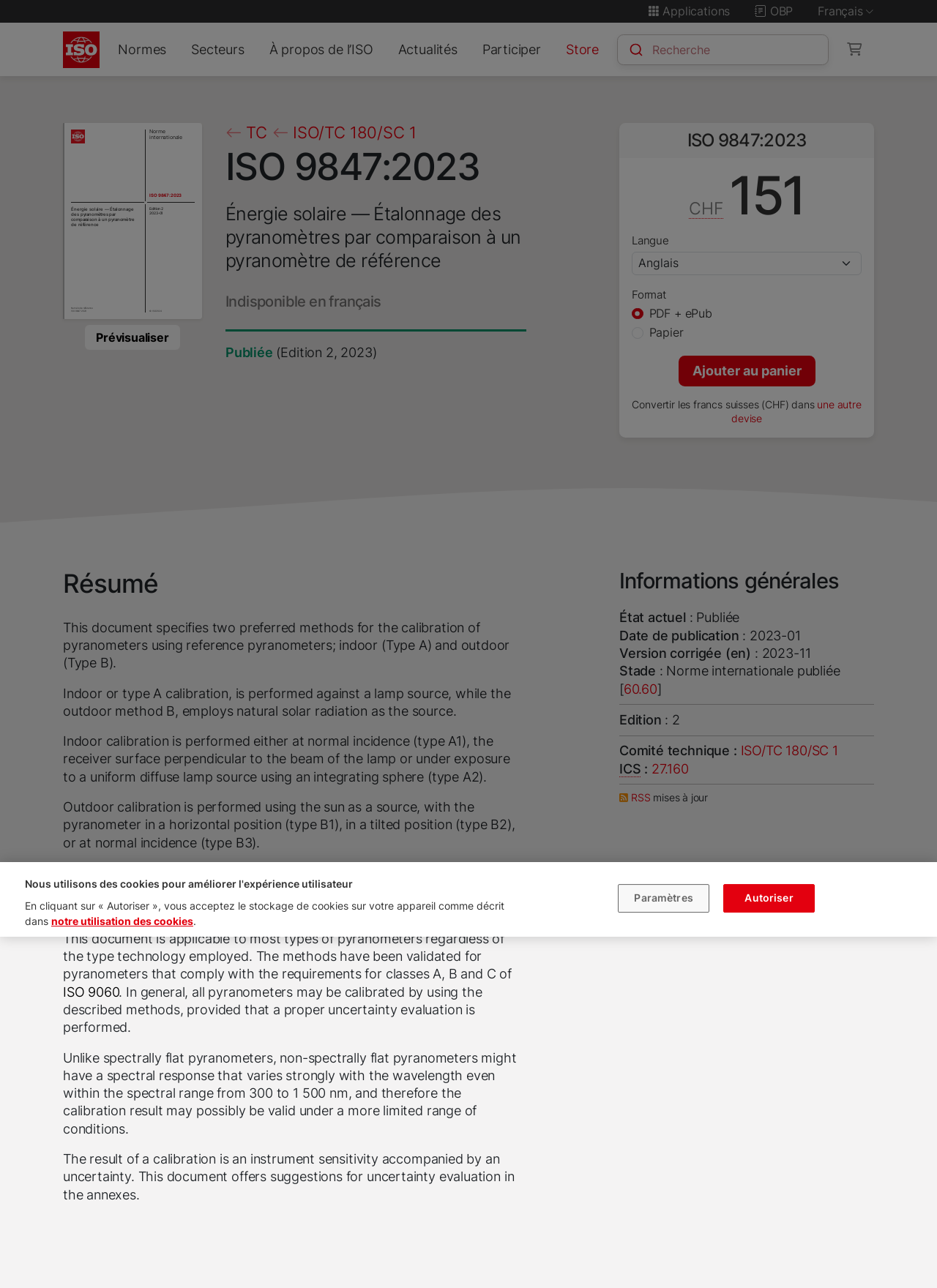Determine the bounding box coordinates for the area you should click to complete the following instruction: "Click the 'Prévisualiser' link".

[0.09, 0.252, 0.192, 0.272]